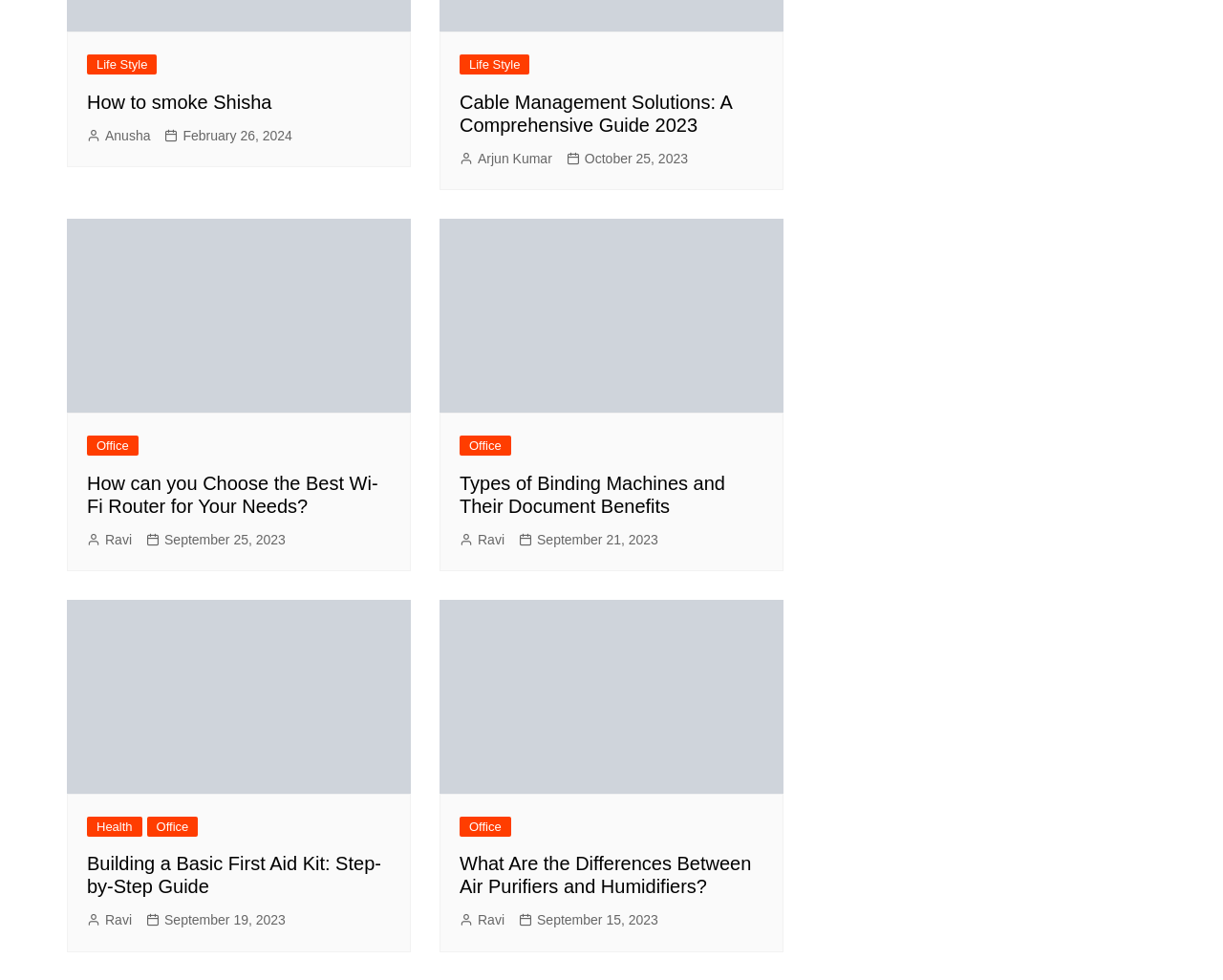Provide a brief response to the question below using one word or phrase:
Who is the author of the article 'Building a Basic First Aid Kit: Step-by-Step Guide'?

Ravi